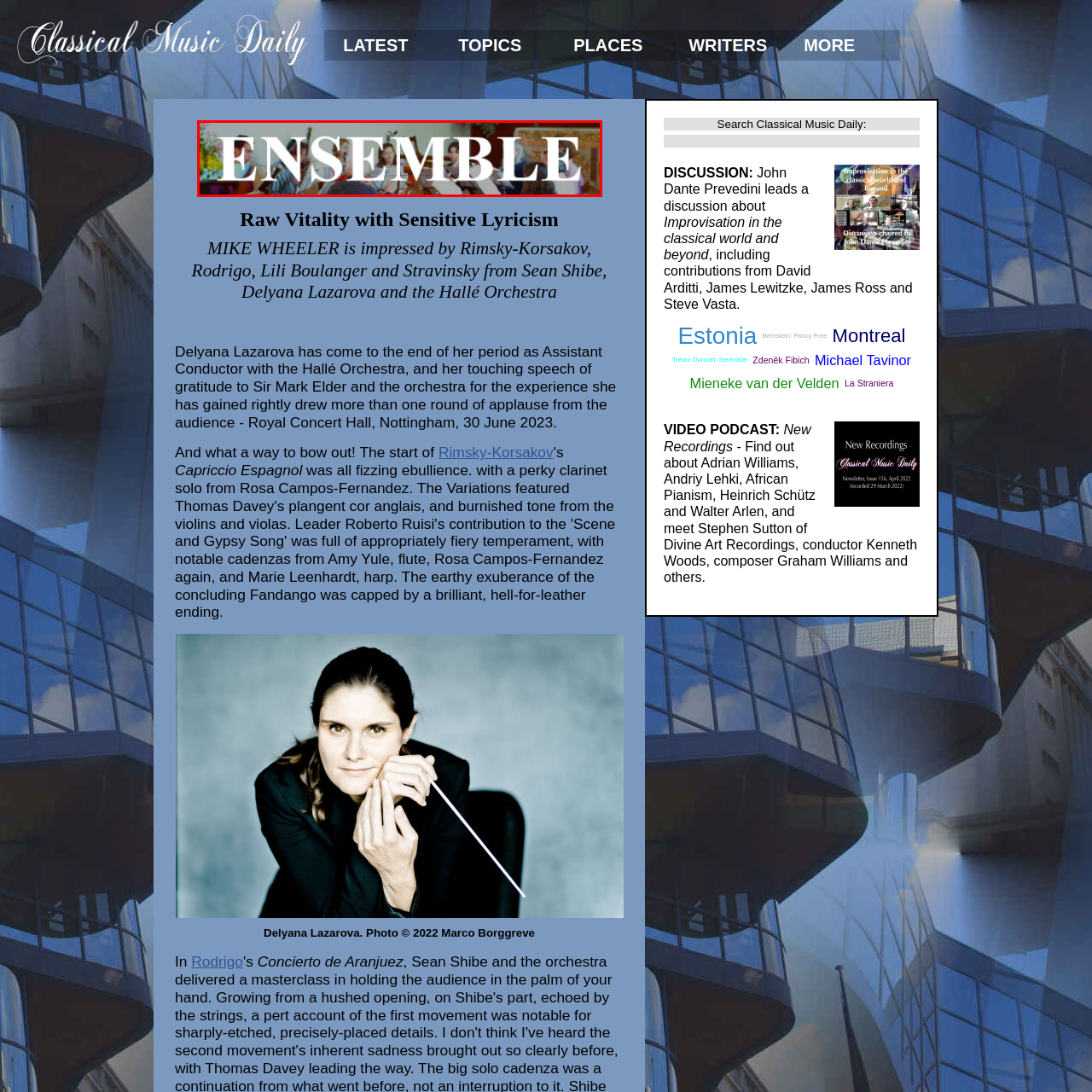Look at the image segment within the red box, What is the significance of the musicians playing together in the image? Give a brief response in one word or phrase.

Importance of harmony and interaction